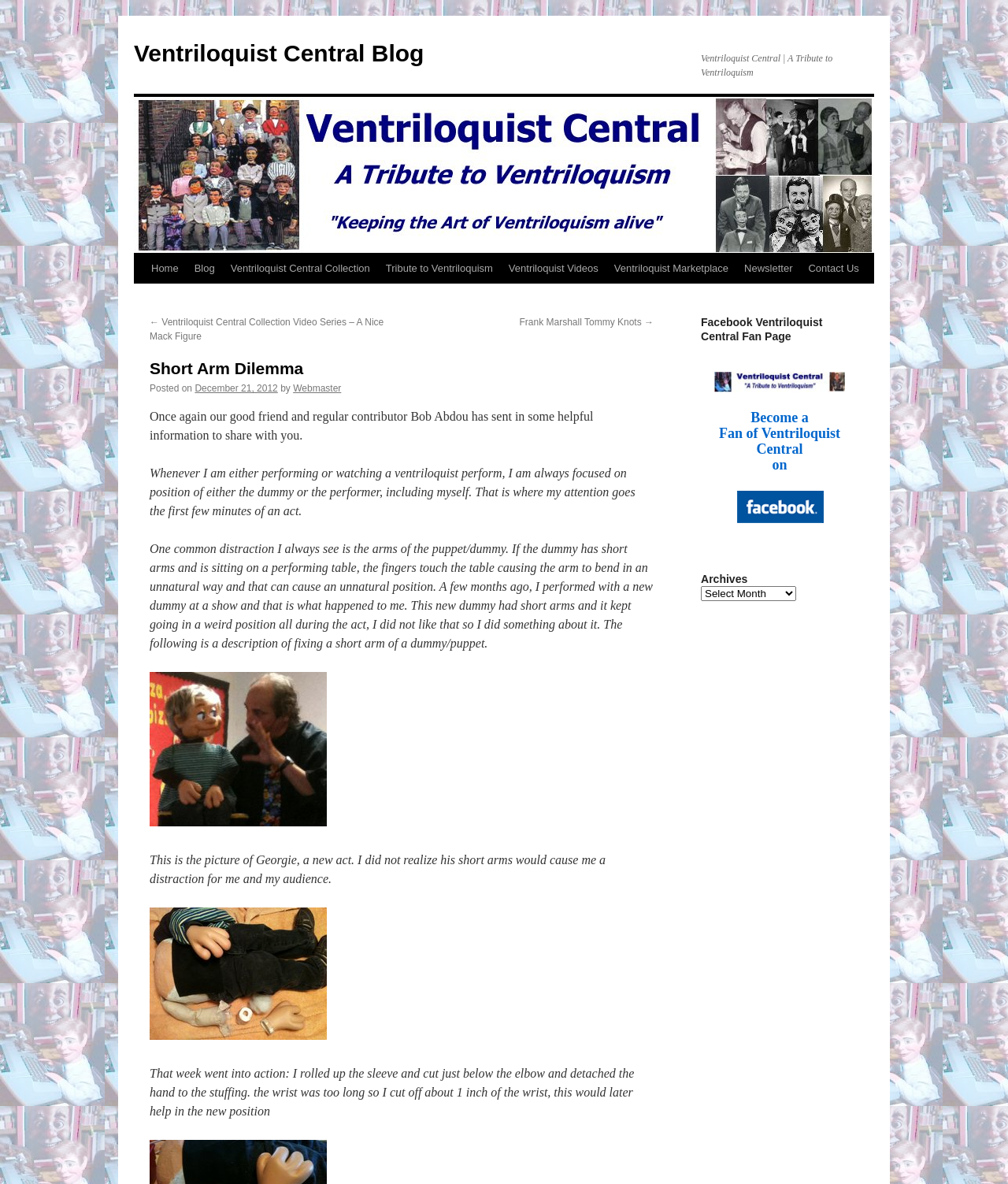Using the provided element description, identify the bounding box coordinates as (top-left x, top-left y, bottom-right x, bottom-right y). Ensure all values are between 0 and 1. Description: Webmaster

[0.291, 0.324, 0.339, 0.333]